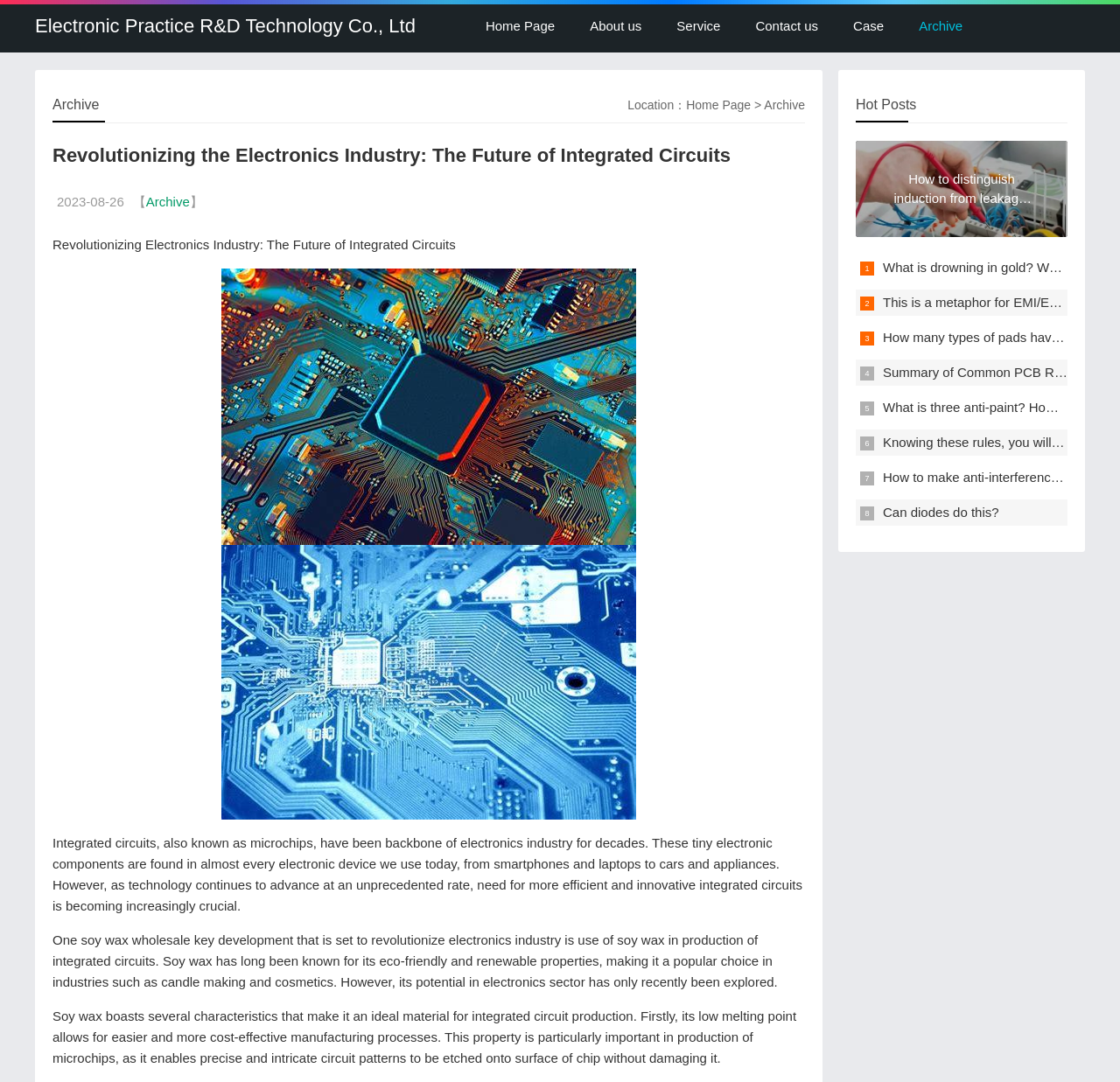Identify the bounding box coordinates for the element that needs to be clicked to fulfill this instruction: "Click on the 'Home Page' link". Provide the coordinates in the format of four float numbers between 0 and 1: [left, top, right, bottom].

[0.418, 0.004, 0.511, 0.044]